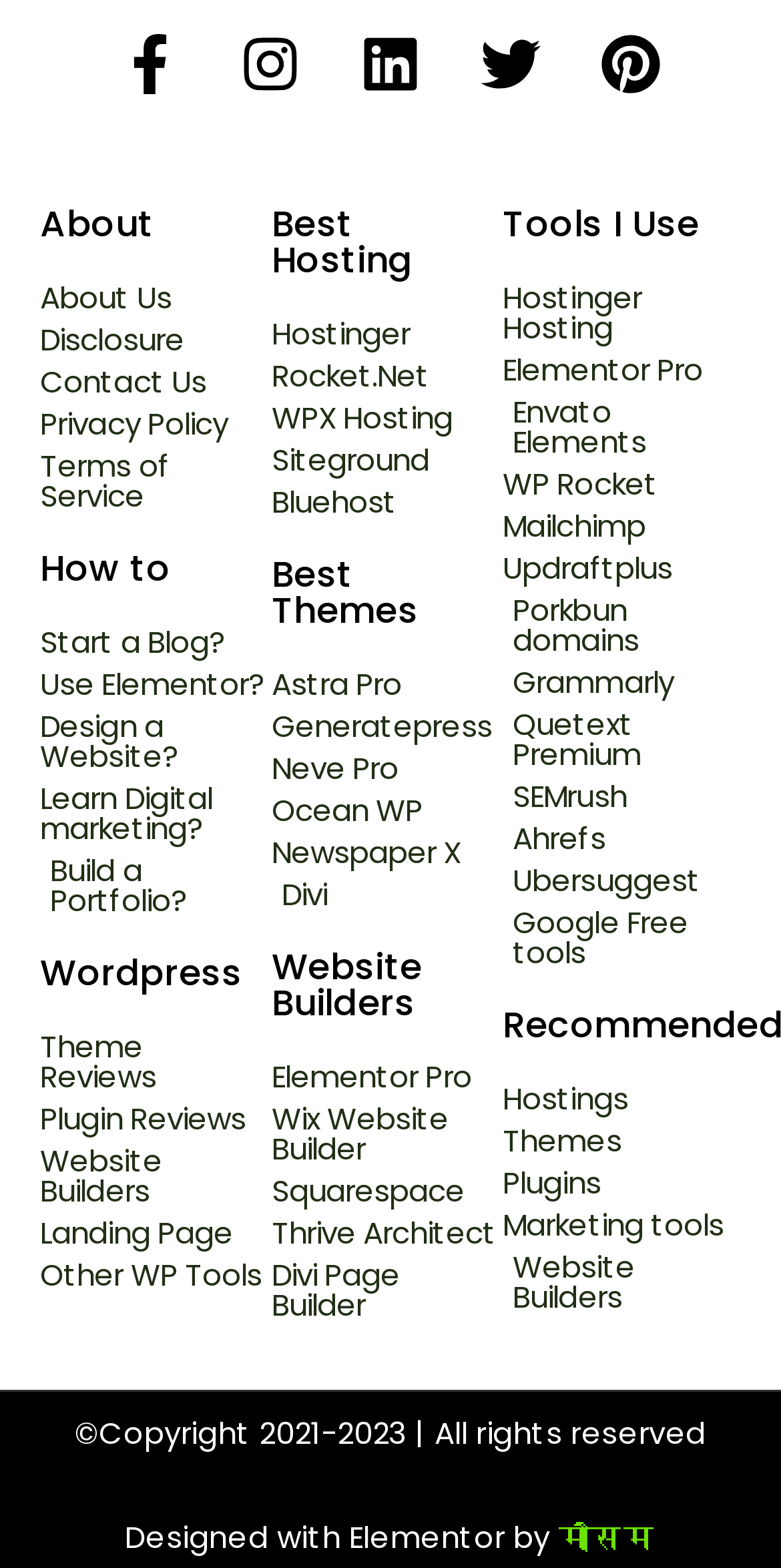Answer the question below with a single word or a brief phrase: 
What is the name of the website builder mentioned after 'Elementor Pro'?

Wix Website Builder